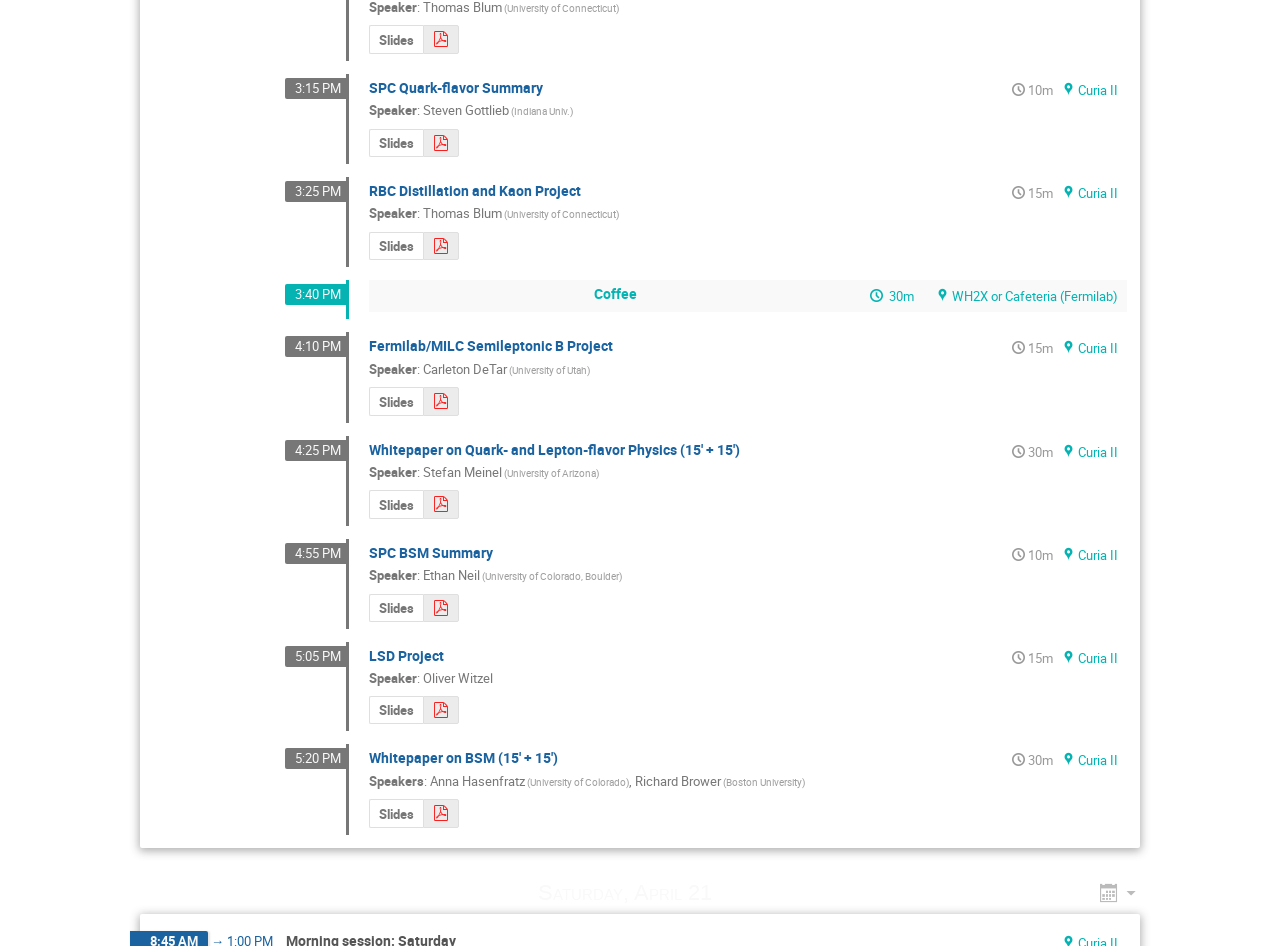What is the name of the university at the top?
Answer with a single word or phrase by referring to the visual content.

University of Connecticut